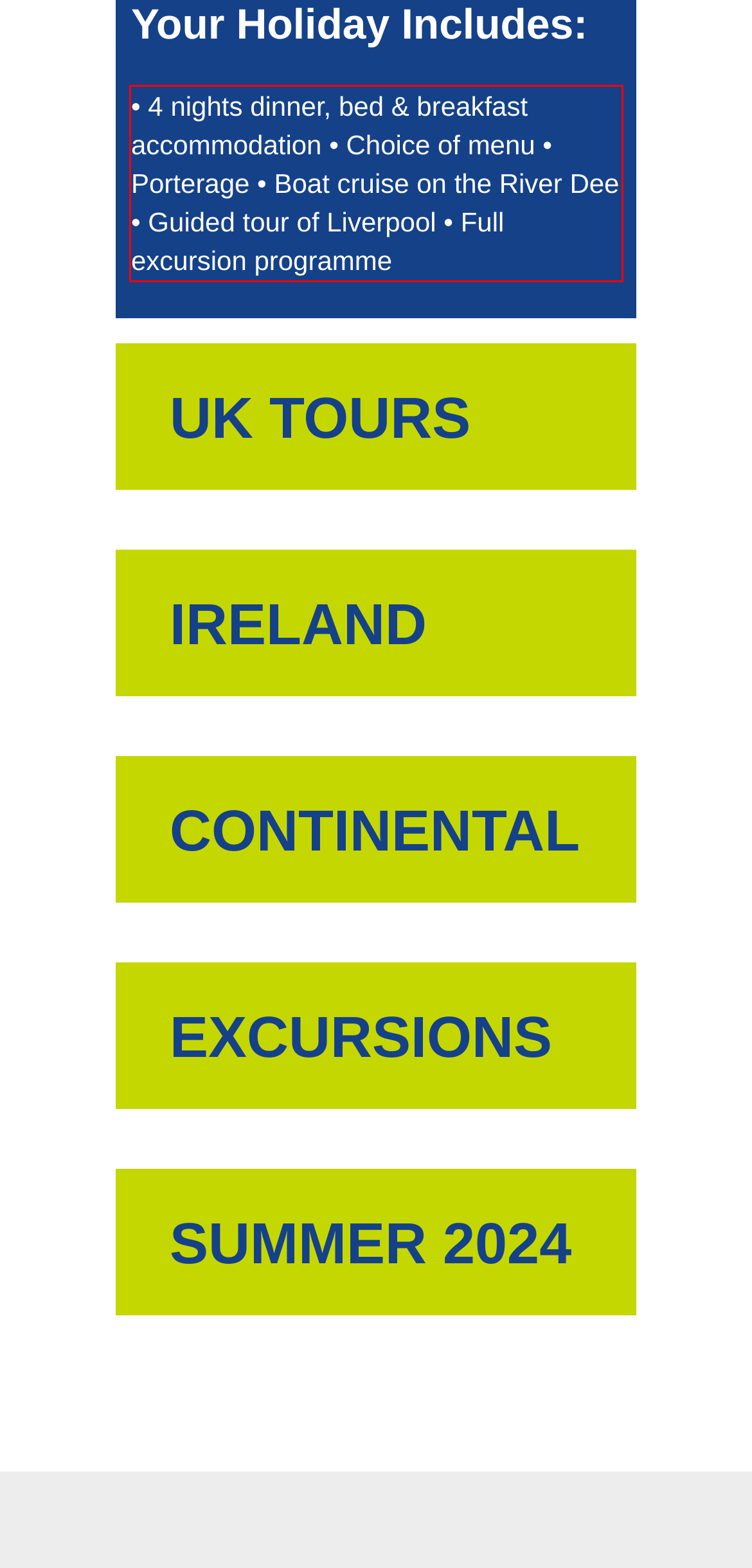From the given screenshot of a webpage, identify the red bounding box and extract the text content within it.

• 4 nights dinner, bed & breakfast accommodation • Choice of menu • Porterage • Boat cruise on the River Dee • Guided tour of Liverpool • Full excursion programme